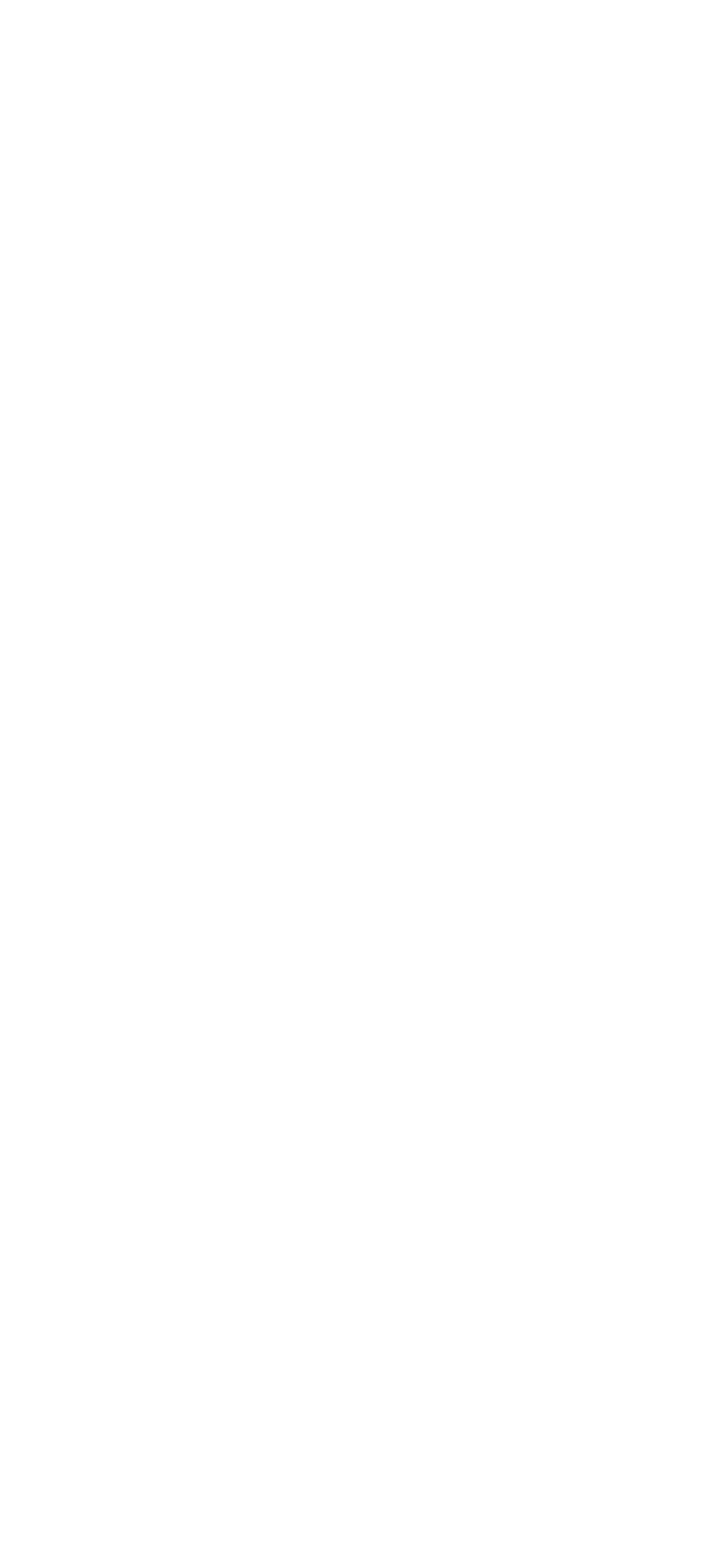Identify the bounding box of the UI element that matches this description: "Home".

[0.06, 0.69, 0.201, 0.713]